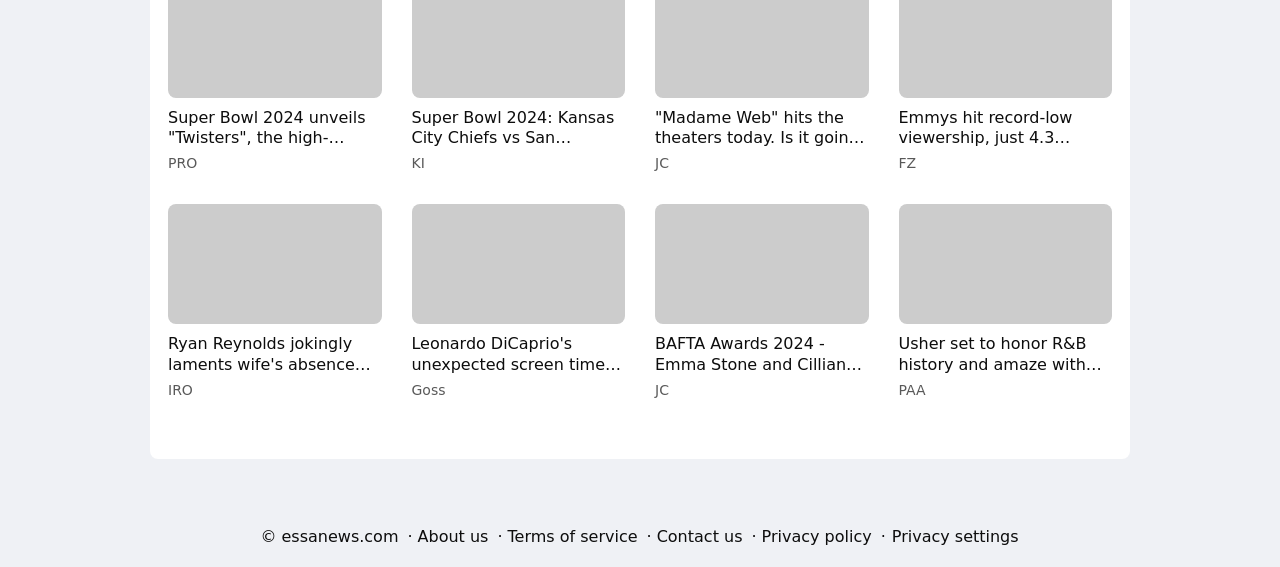From the element description: "About us", extract the bounding box coordinates of the UI element. The coordinates should be expressed as four float numbers between 0 and 1, in the order [left, top, right, bottom].

[0.322, 0.922, 0.385, 0.971]